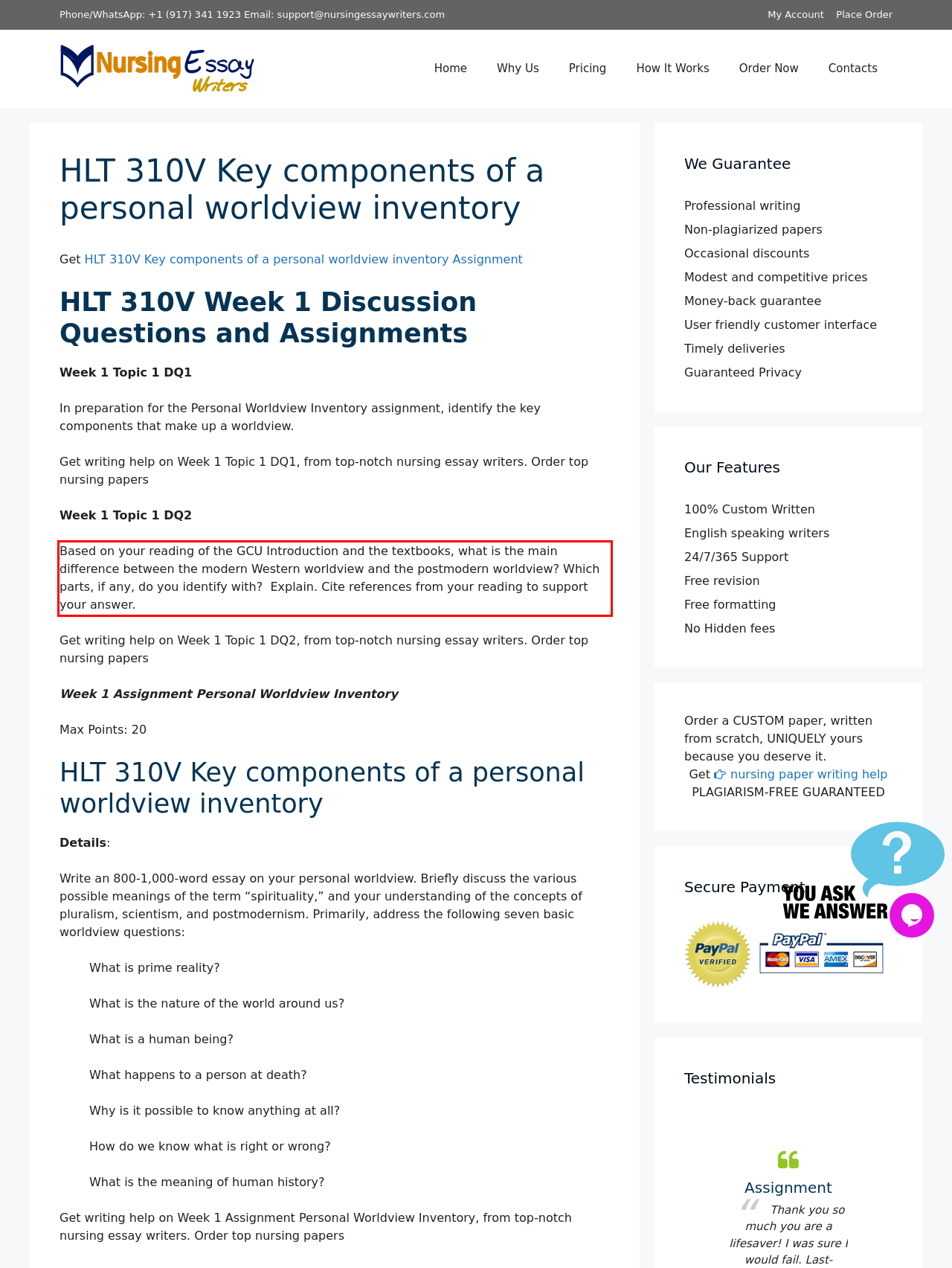You are provided with a screenshot of a webpage that includes a red bounding box. Extract and generate the text content found within the red bounding box.

Based on your reading of the GCU Introduction and the textbooks, what is the main difference between the modern Western worldview and the postmodern worldview? Which parts, if any, do you identify with? Explain. Cite references from your reading to support your answer.